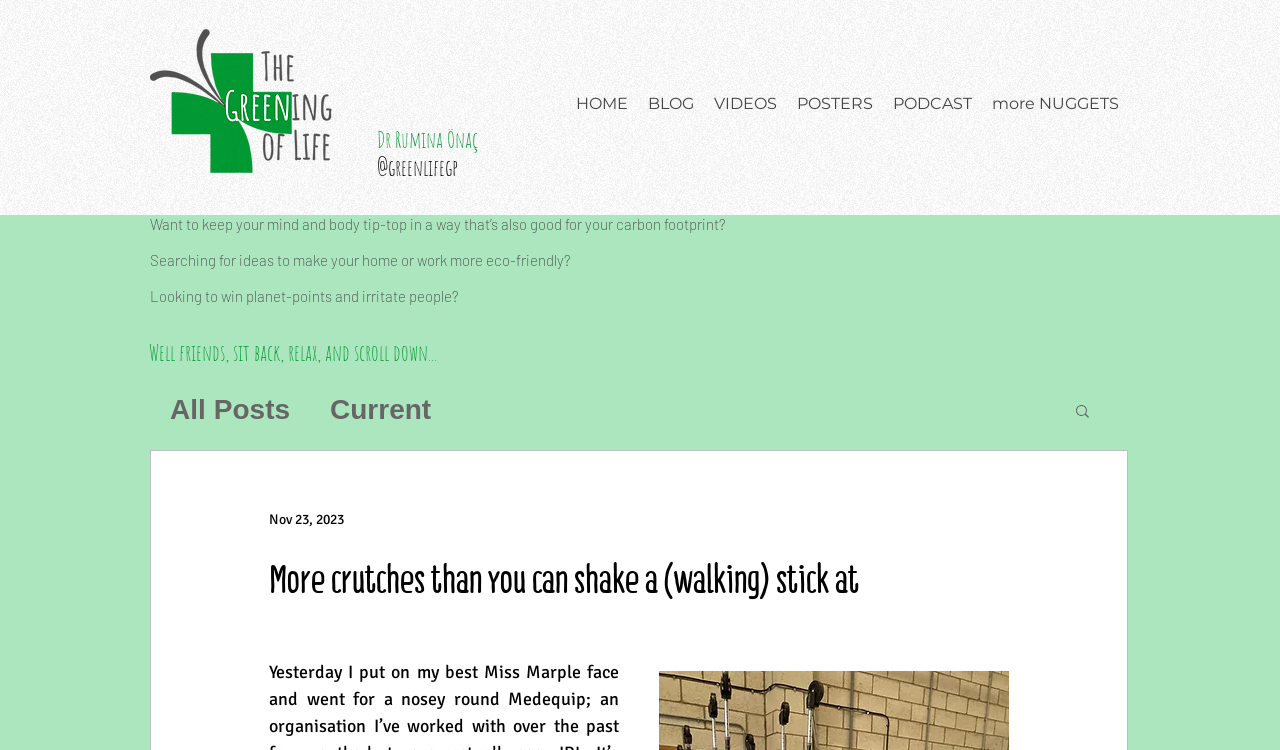Give a short answer to this question using one word or a phrase:
What is the name of the doctor?

Dr Rumina Önaç